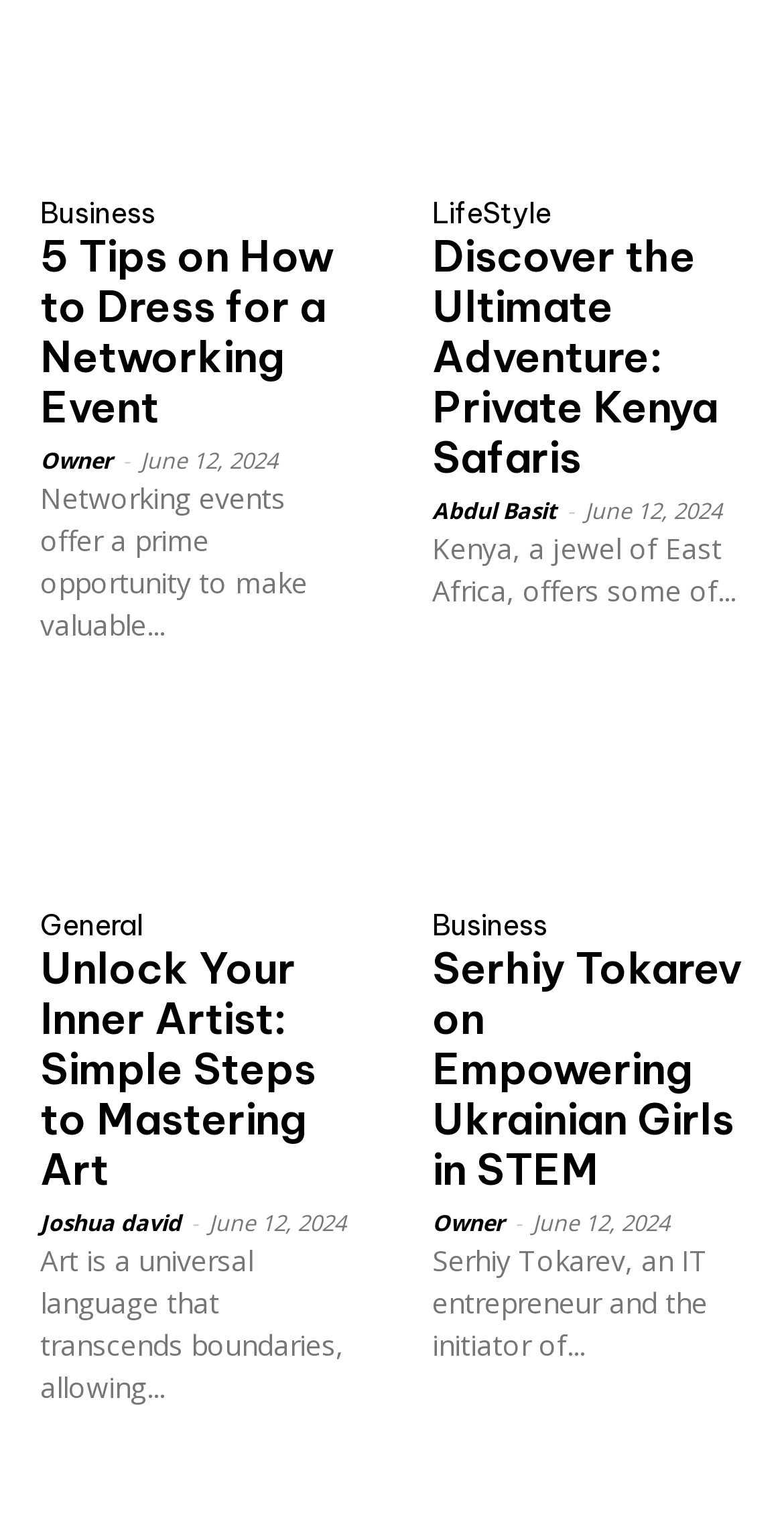Using the image as a reference, answer the following question in as much detail as possible:
What is the topic of the first article?

The first article's heading is '5 Tips on How to Dress for a Networking Event', which indicates that the topic of the article is related to dressing for a networking event.